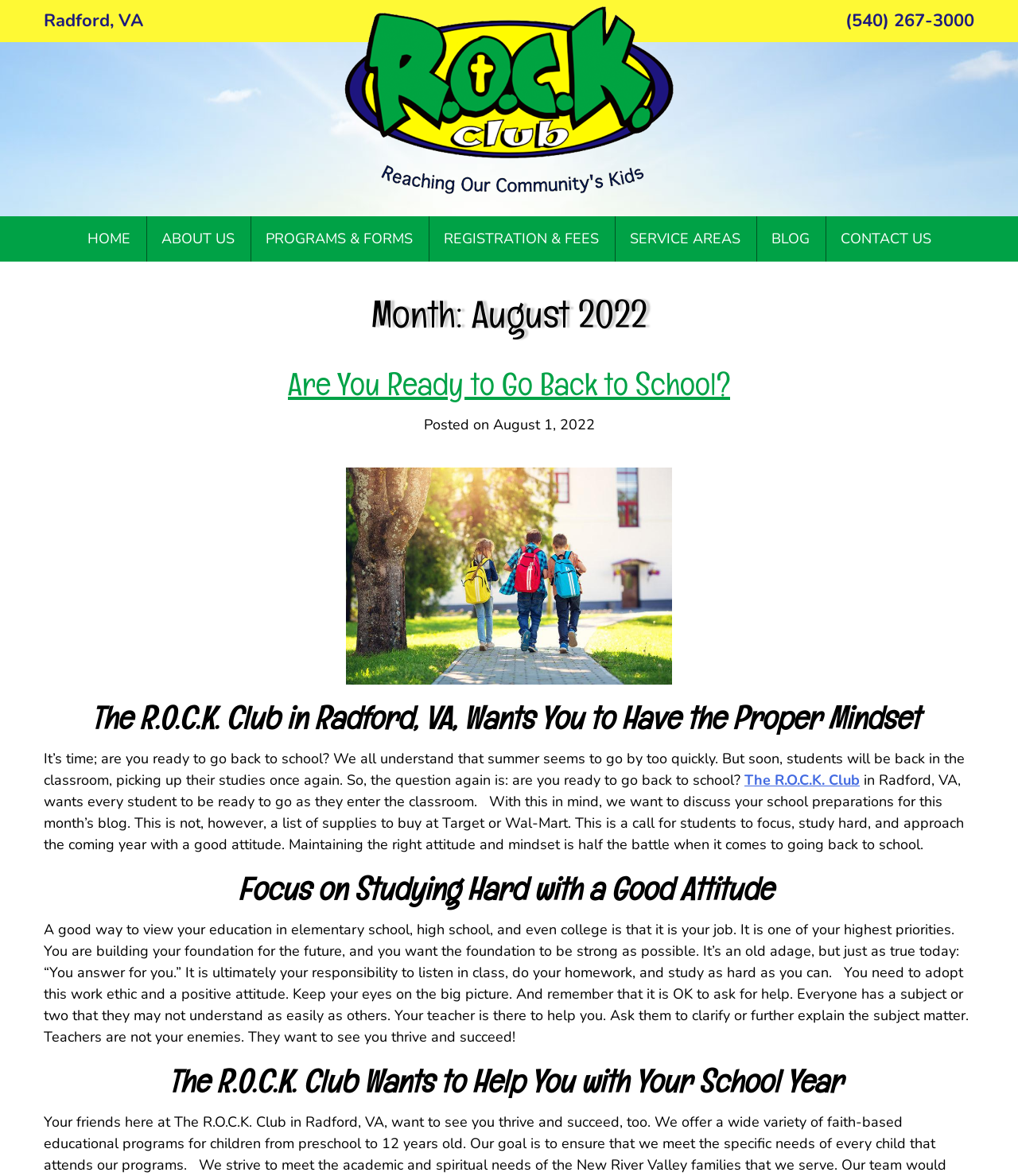Generate a comprehensive description of the webpage.

The webpage is about the R.O.C.K. Club in Radford, VA, and its focus is on preparing students for the new school year. At the top of the page, there is a header logo for the R.O.C.K. Club, accompanied by the club's location and phone number. Below the header, there is a navigation menu with links to different sections of the website, including HOME, ABOUT US, PROGRAMS & FORMS, REGISTRATION & FEES, SERVICE AREAS, BLOG, and CONTACT US.

The main content of the page is a blog post titled "Are You Ready to Go Back to School?" which is divided into several sections. The post starts with a heading that asks the question, followed by a link to the same title. Below this, there is a static text that indicates the post was published on August 1, 2022. 

To the right of the heading, there is an image related to the back-to-school theme. The post then continues with a series of paragraphs that discuss the importance of having the right mindset when going back to school. The text emphasizes the need for students to focus, study hard, and approach the new year with a good attitude. 

Throughout the post, there are headings that break up the content, including "The R.O.C.K. Club in Radford, VA, Wants You to Have the Proper Mindset", "Focus on Studying Hard with a Good Attitude", and "The R.O.C.K. Club Wants to Help You with Your School Year". The post concludes with a description of the R.O.C.K. Club's faith-based educational programs for children from preschool to 12 years old.